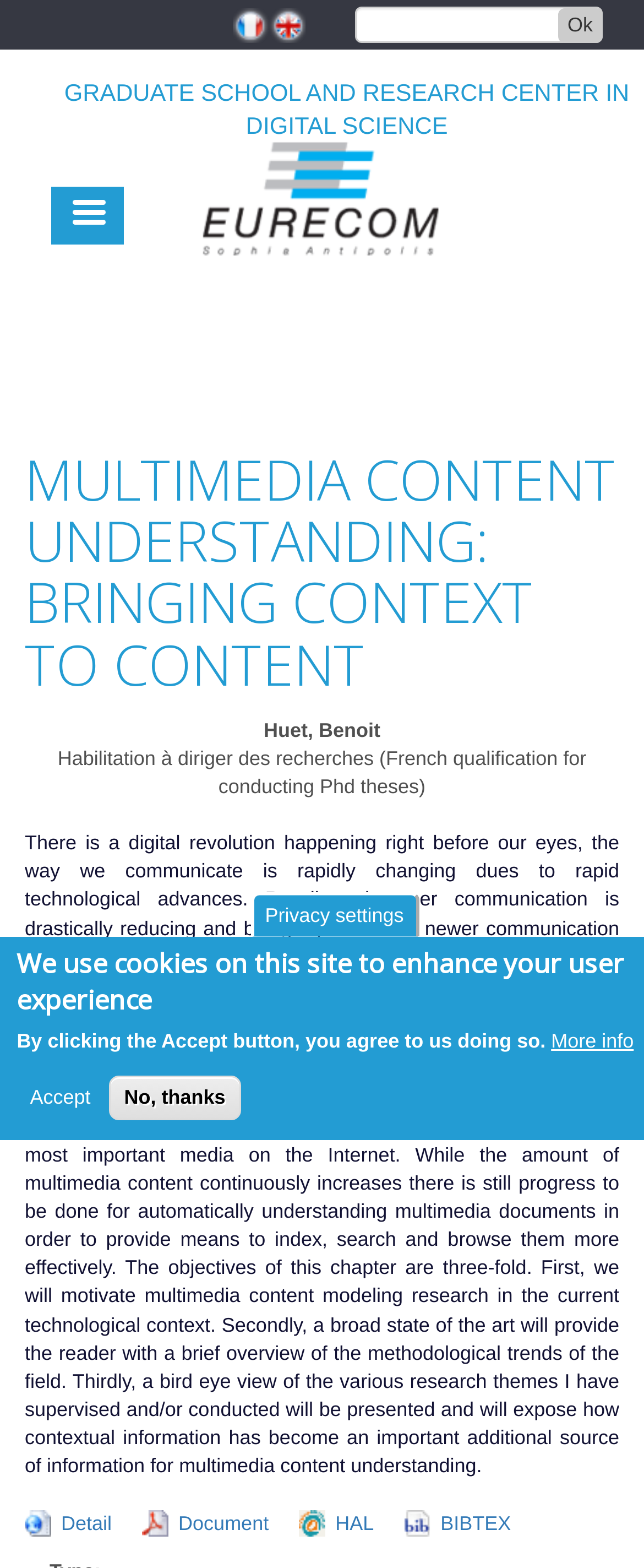Respond to the question below with a single word or phrase:
How many links are available in the main content section?

5